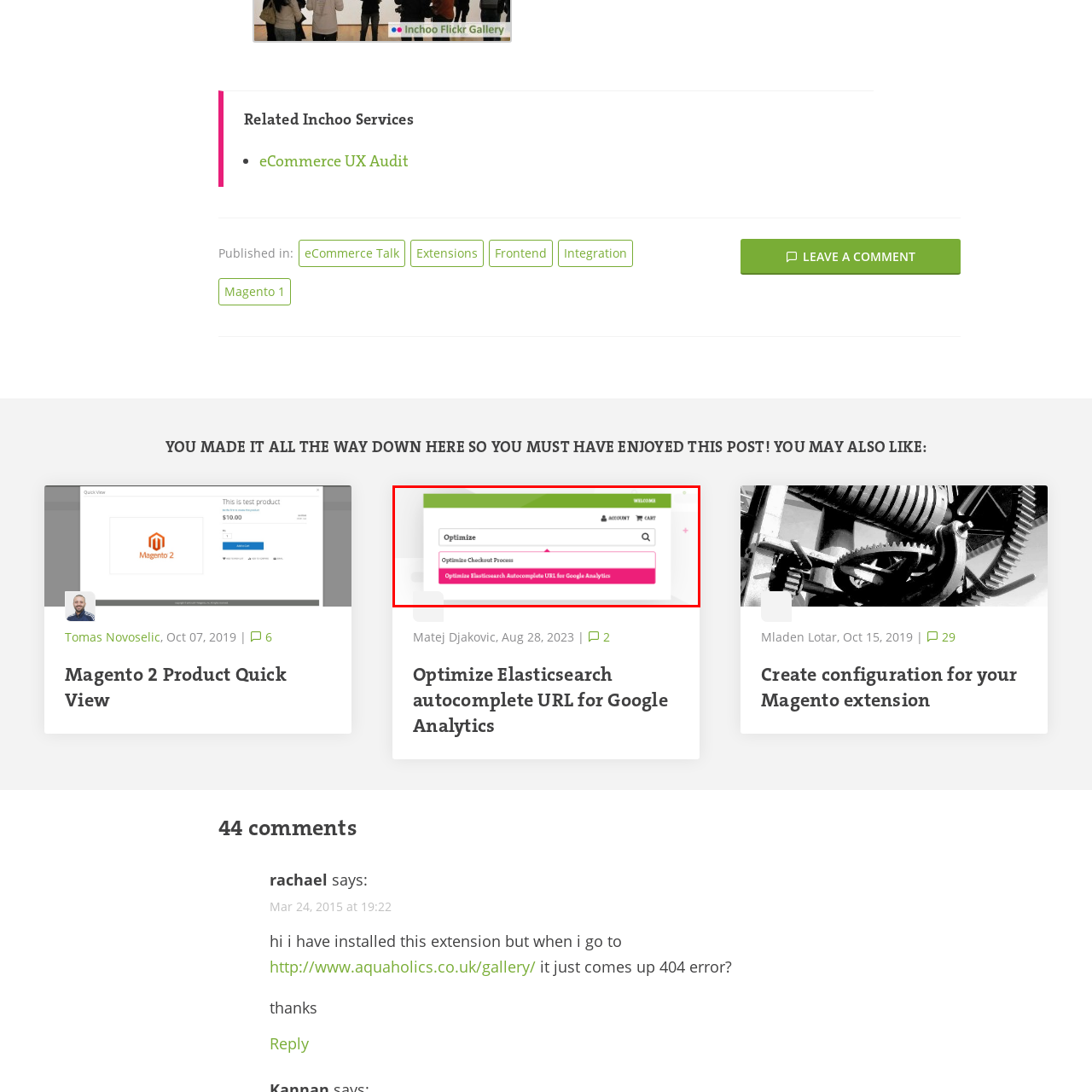Explain in detail what is happening in the image that is surrounded by the red box.

The image depicts a search interface prominently featuring the term "Optimize," highlighting two suggested search results with an emphasis on the entry "Optimize Elasticsearch Autocomplete URL for Google Analytics," which is presented in a bold pink background. The design incorporates a clean, modern aesthetic with a green header that features options for "Account" and "Cart." This layout suggests a user-friendly eCommerce experience, aiming to enhance usability and streamline customer interactions. The presence of related search terms indicates an intention to guide users towards relevant content efficiently.